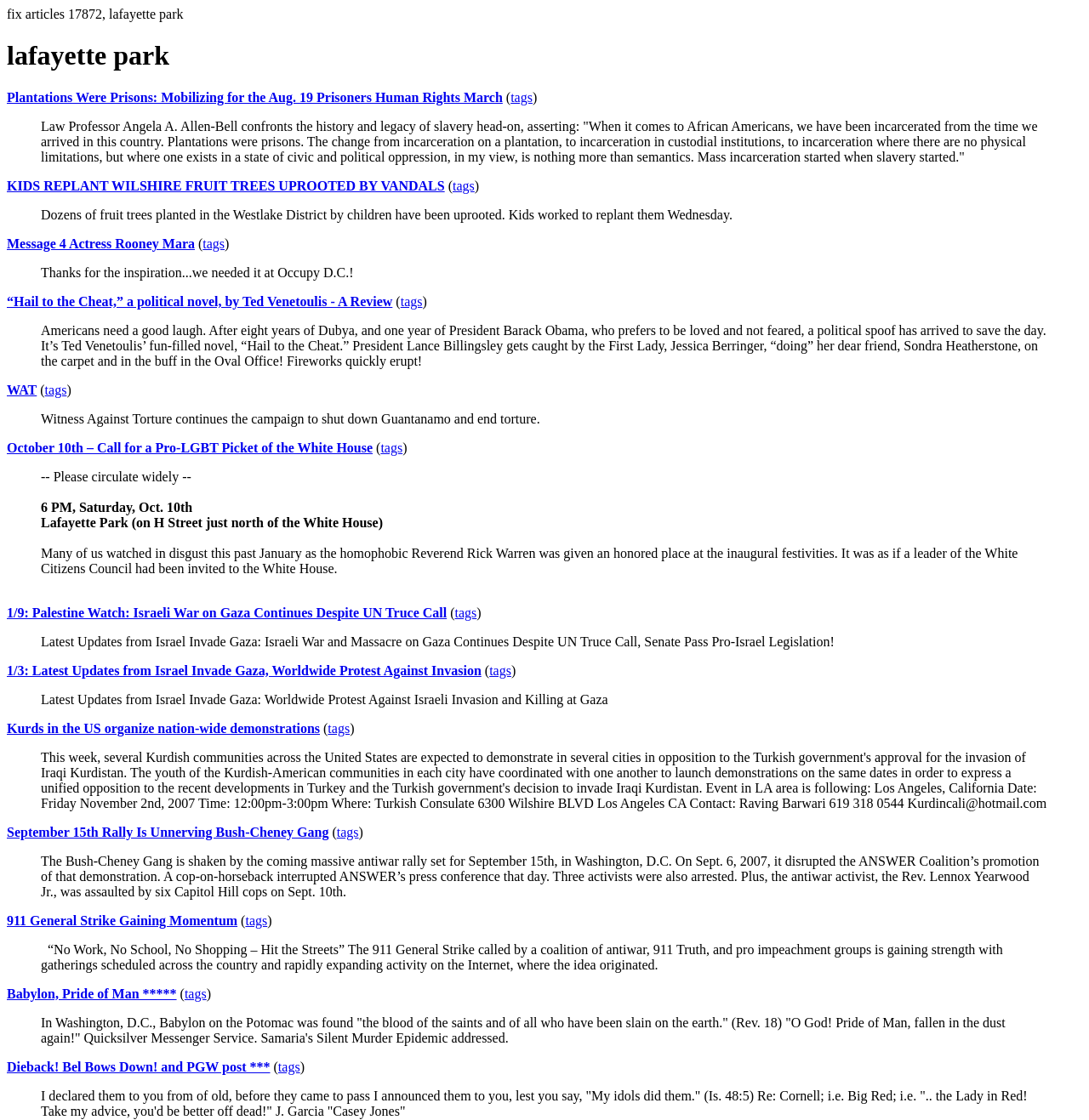Provide a one-word or brief phrase answer to the question:
How many articles are on this webpage?

Multiple